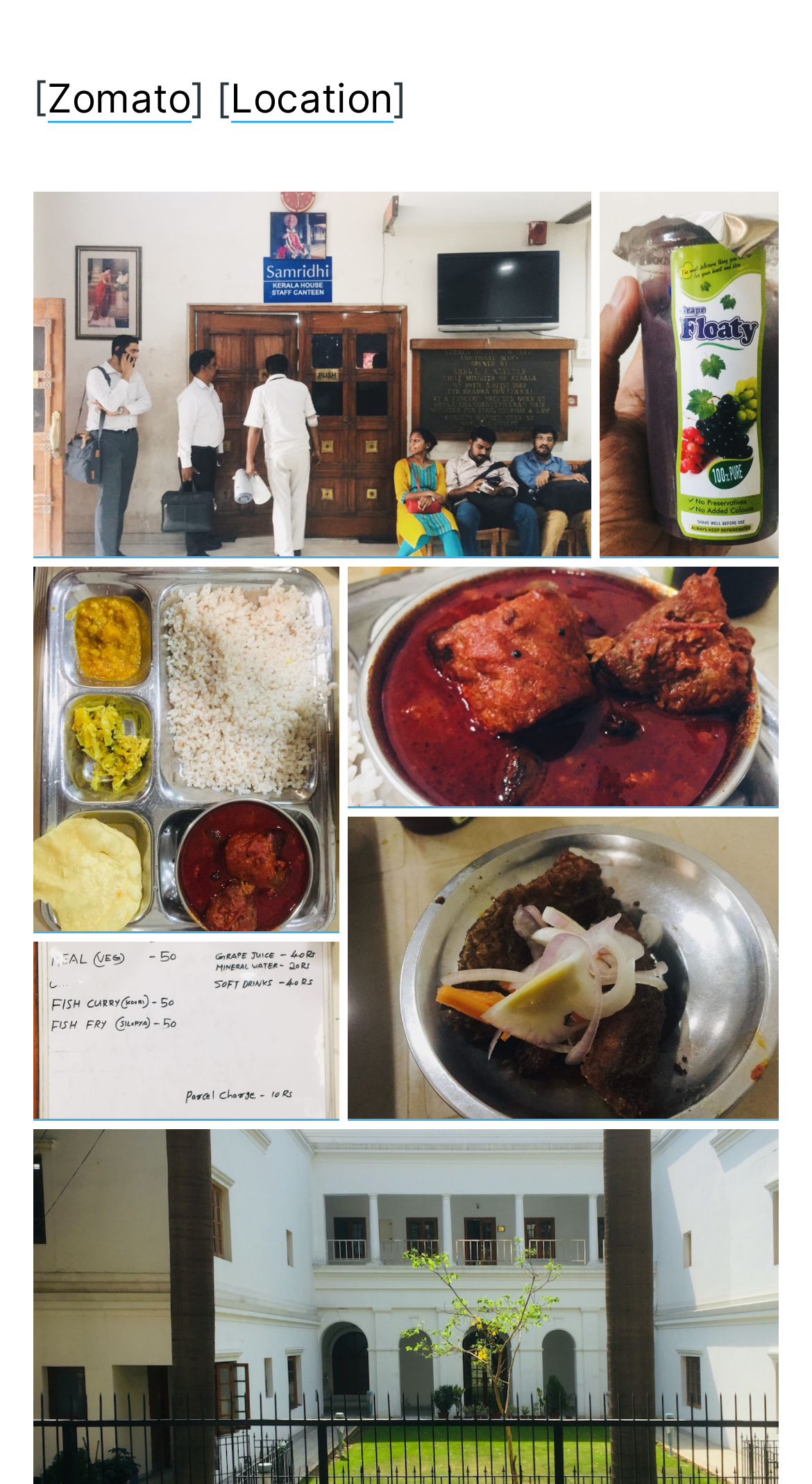Please identify the bounding box coordinates of the region to click in order to complete the task: "go to Zomato homepage". The coordinates must be four float numbers between 0 and 1, specified as [left, top, right, bottom].

[0.058, 0.051, 0.235, 0.083]